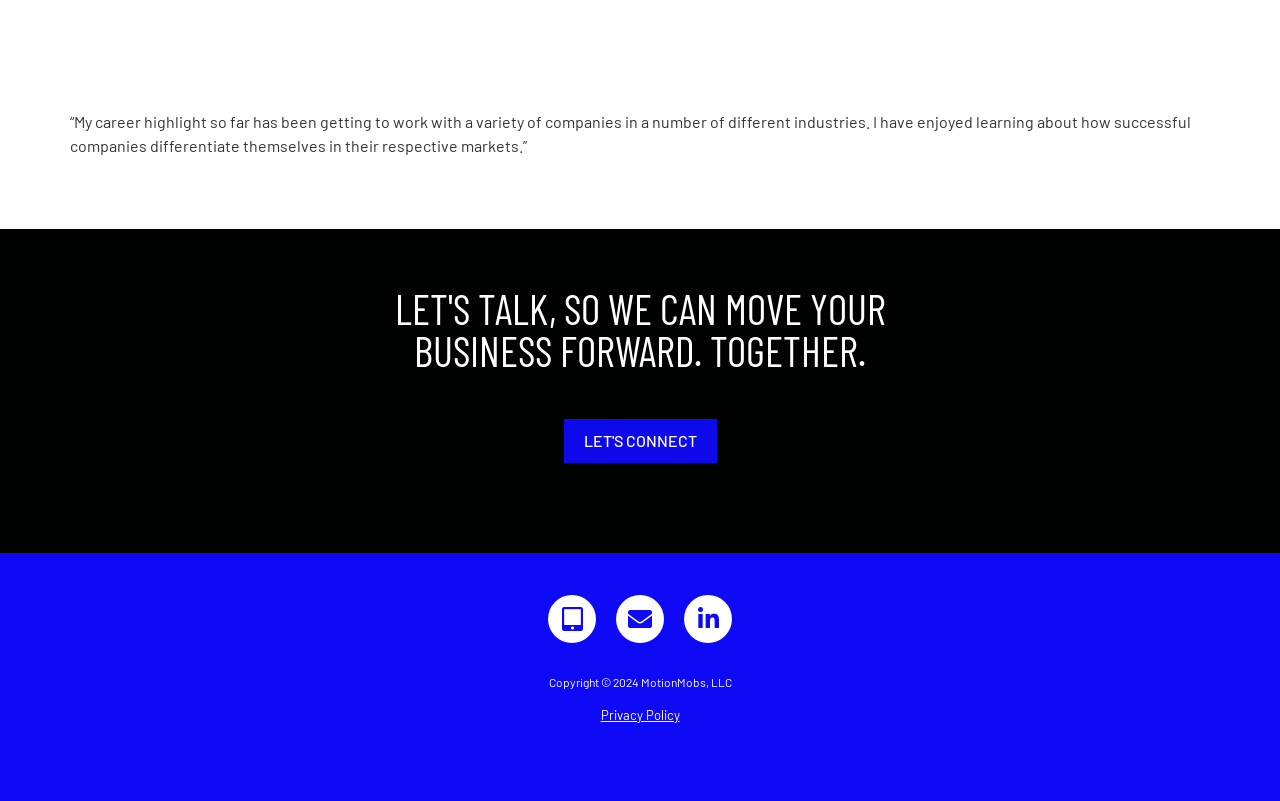Find the bounding box of the web element that fits this description: "Linkedin-in".

[0.534, 0.742, 0.572, 0.802]